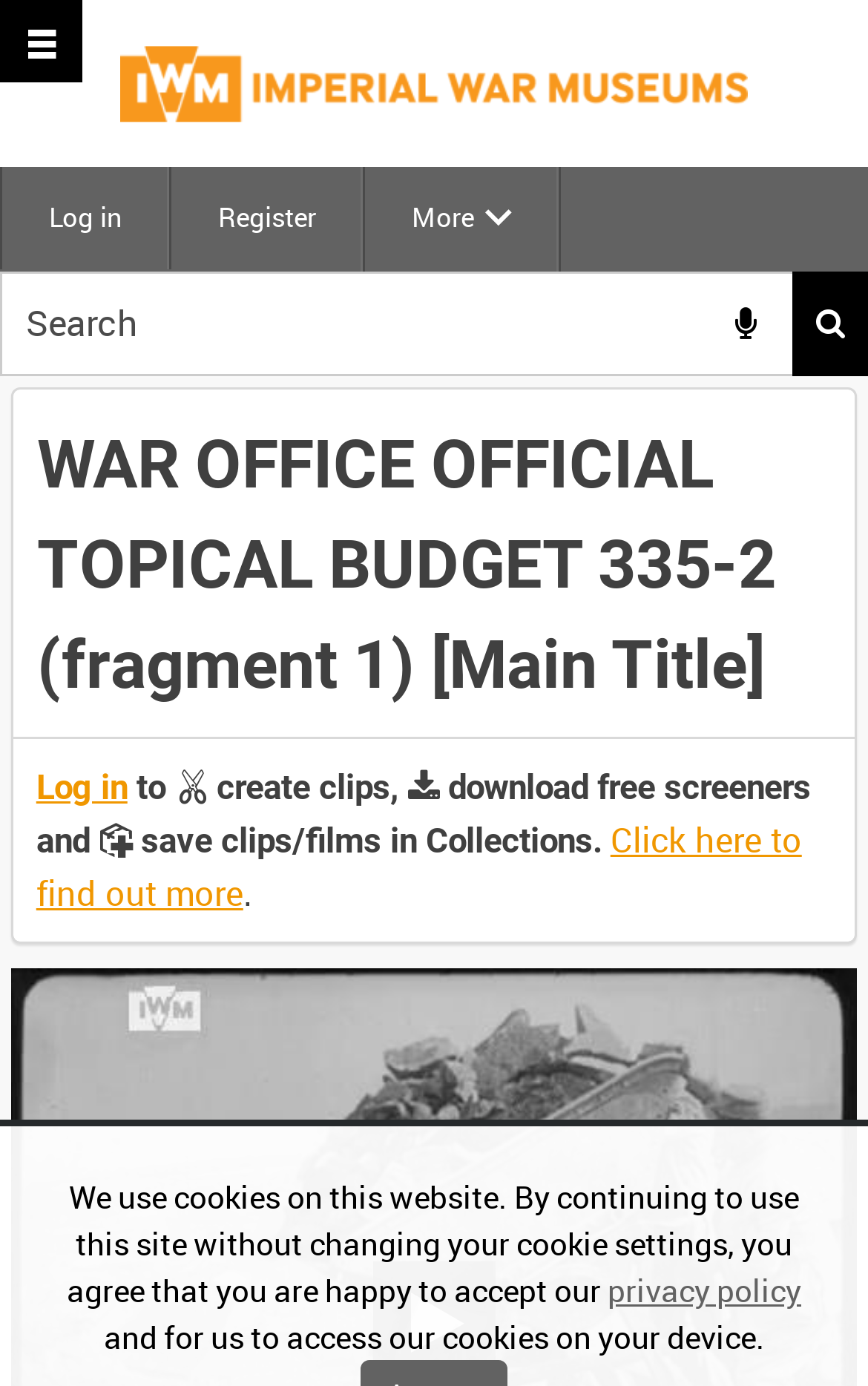Please answer the following question using a single word or phrase: 
How many links are there in the top navigation bar?

4